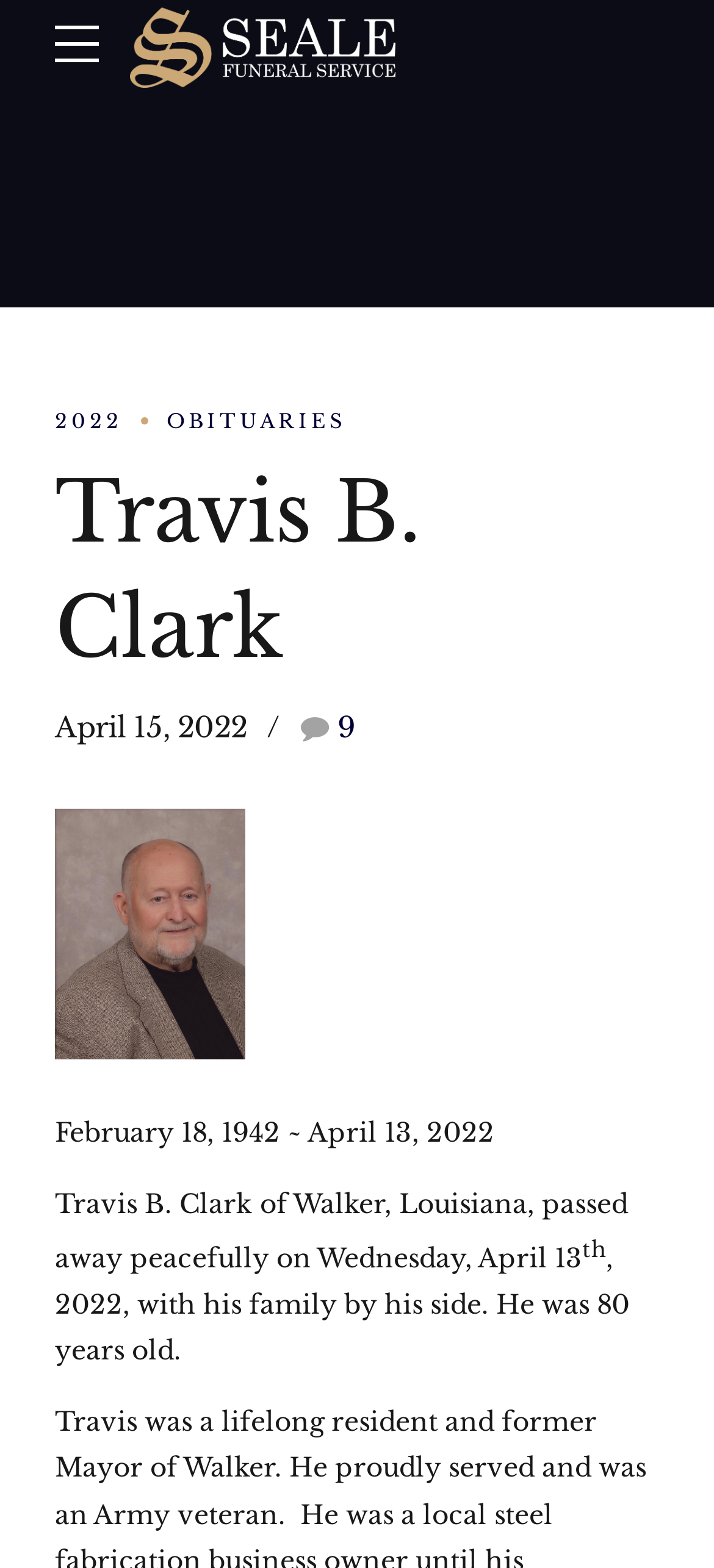Identify the bounding box of the HTML element described here: "alt="Seale Funeral Service"". Provide the coordinates as four float numbers between 0 and 1: [left, top, right, bottom].

[0.181, 0.0, 0.554, 0.056]